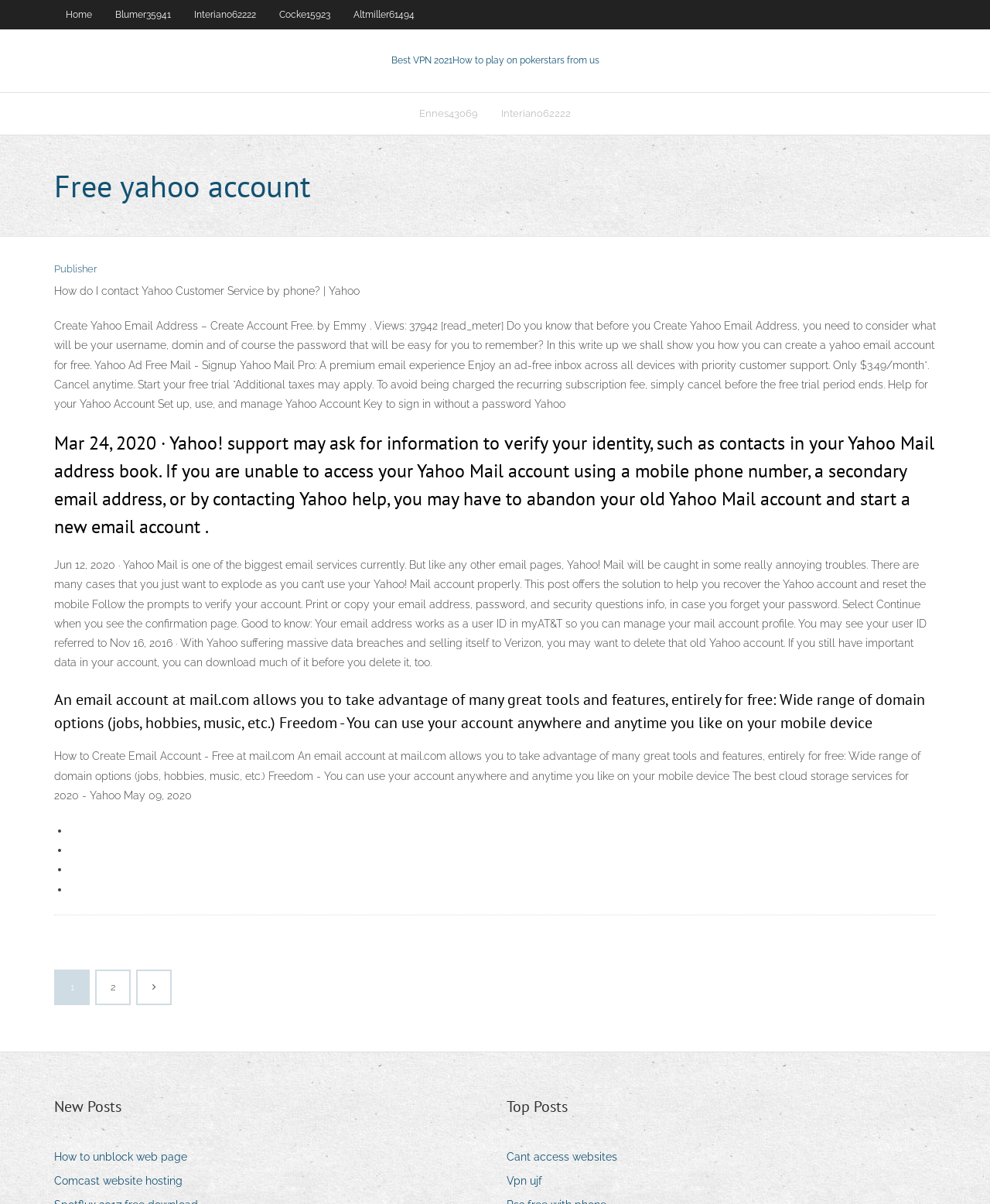What is the function of the 'Publisher' link?
Answer the question in as much detail as possible.

The 'Publisher' link has a bounding box coordinate of [0.055, 0.218, 0.098, 0.228]. By analyzing the context of the link, I found that it is likely to lead to a webpage that provides information about the publisher of the content.